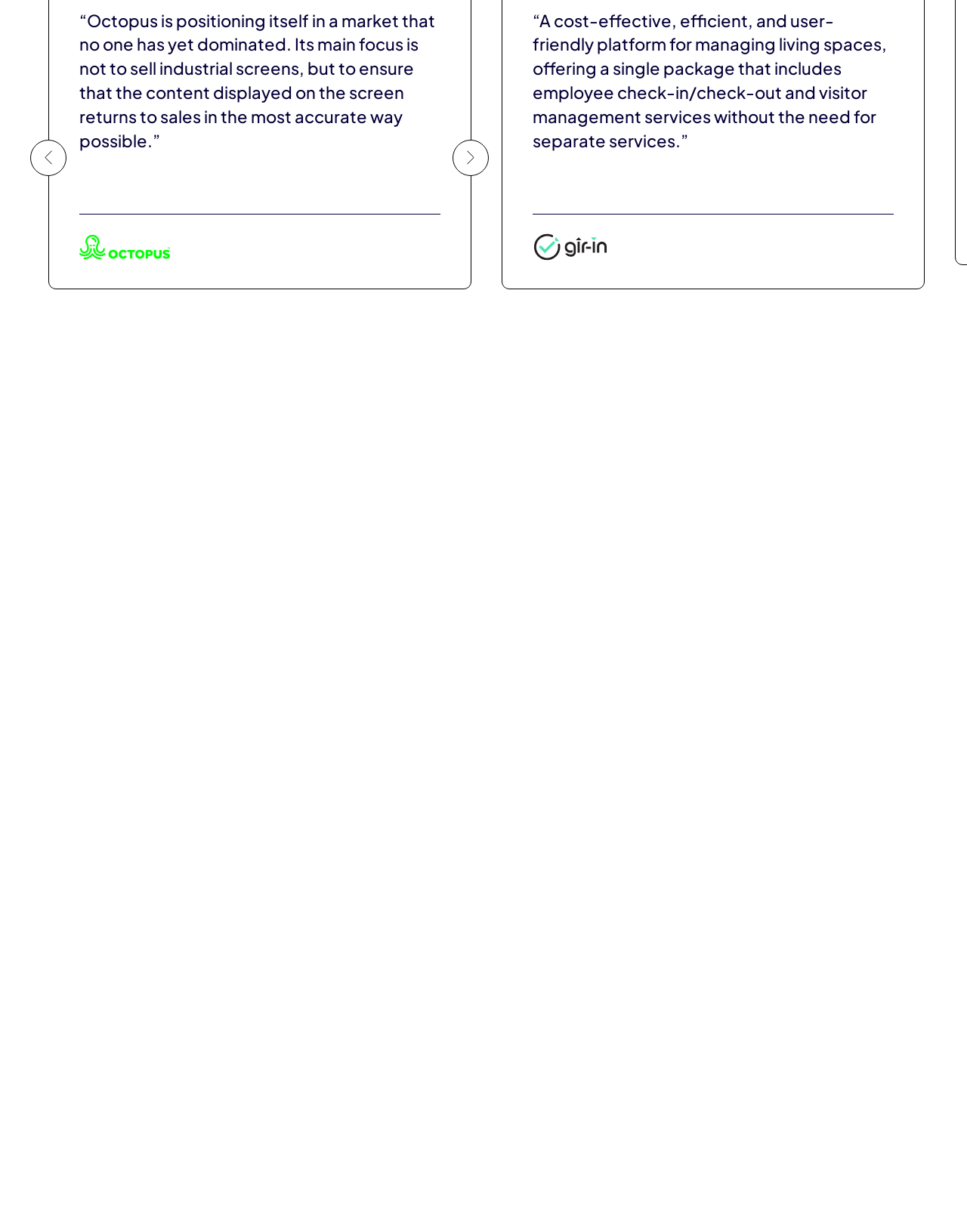Identify the bounding box for the UI element that is described as follows: "About us".

[0.631, 0.832, 0.685, 0.849]